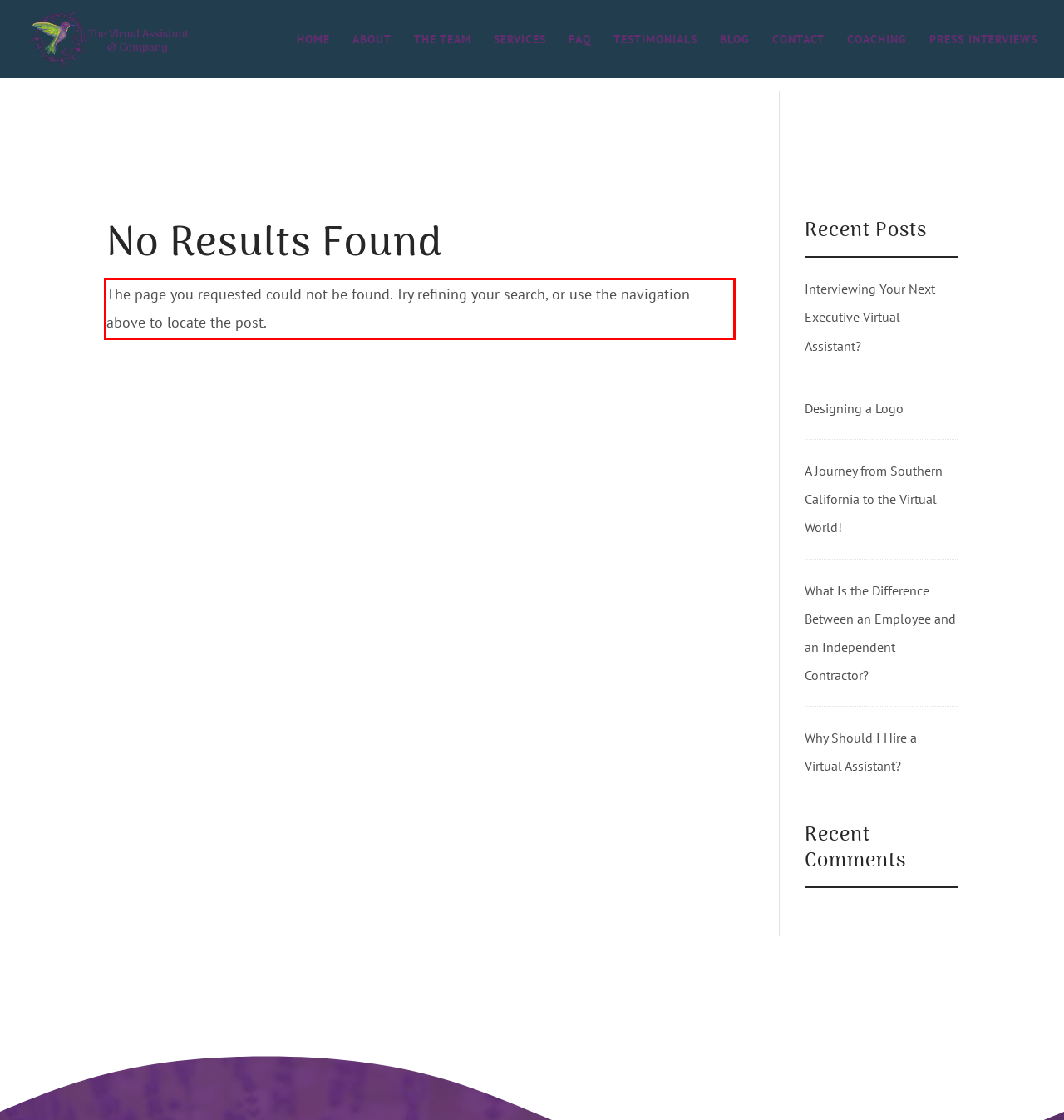Analyze the webpage screenshot and use OCR to recognize the text content in the red bounding box.

The page you requested could not be found. Try refining your search, or use the navigation above to locate the post.